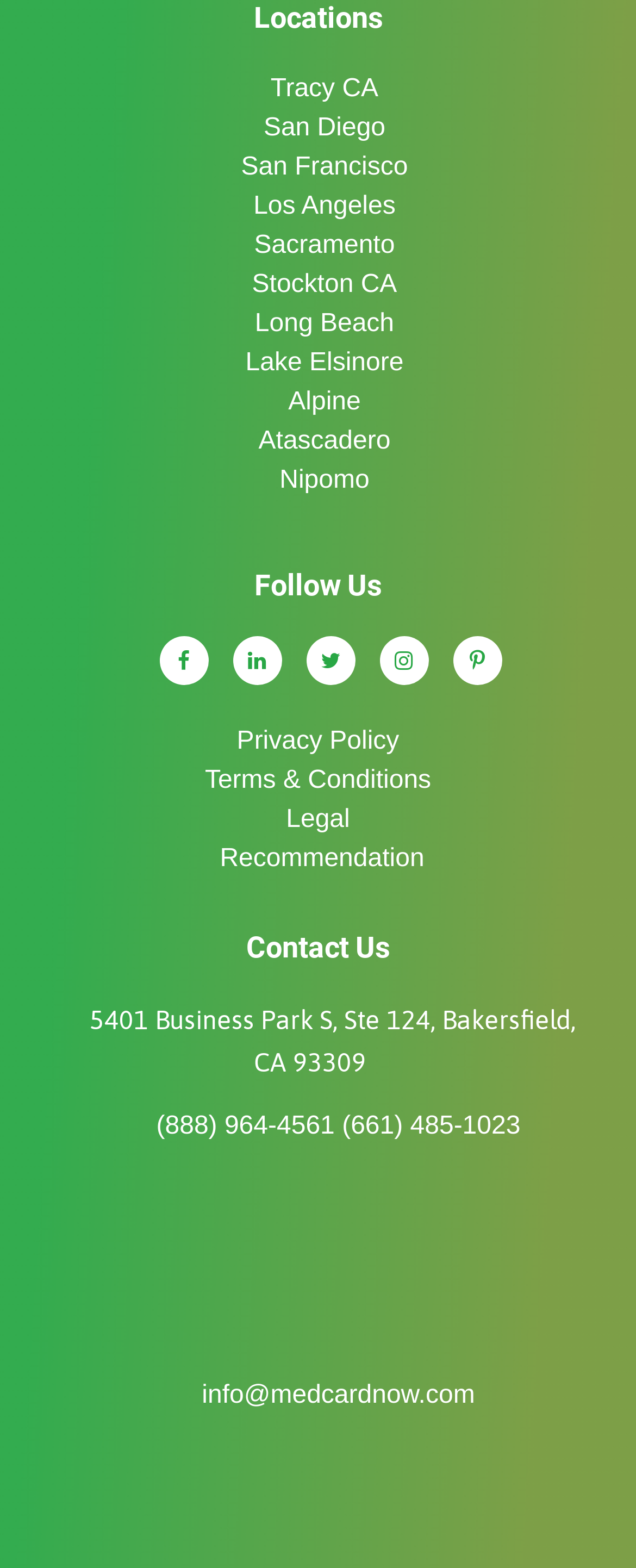Provide a short answer to the following question with just one word or phrase: What is the address of the company?

5401 Business Park S, Ste 124, Bakersfield, CA 93309